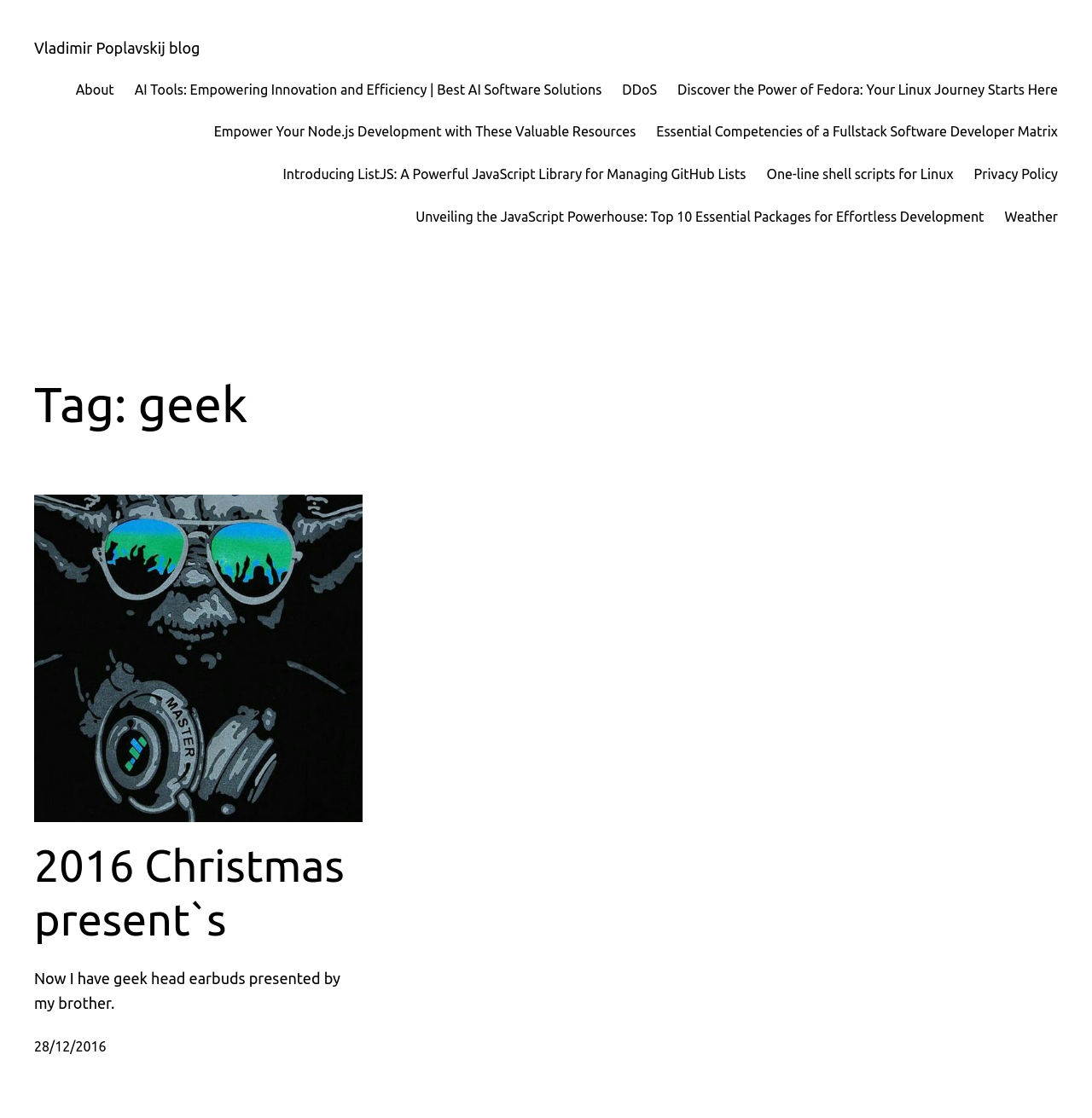What is the date of the post with the image?
Answer with a single word or phrase, using the screenshot for reference.

28/12/2016